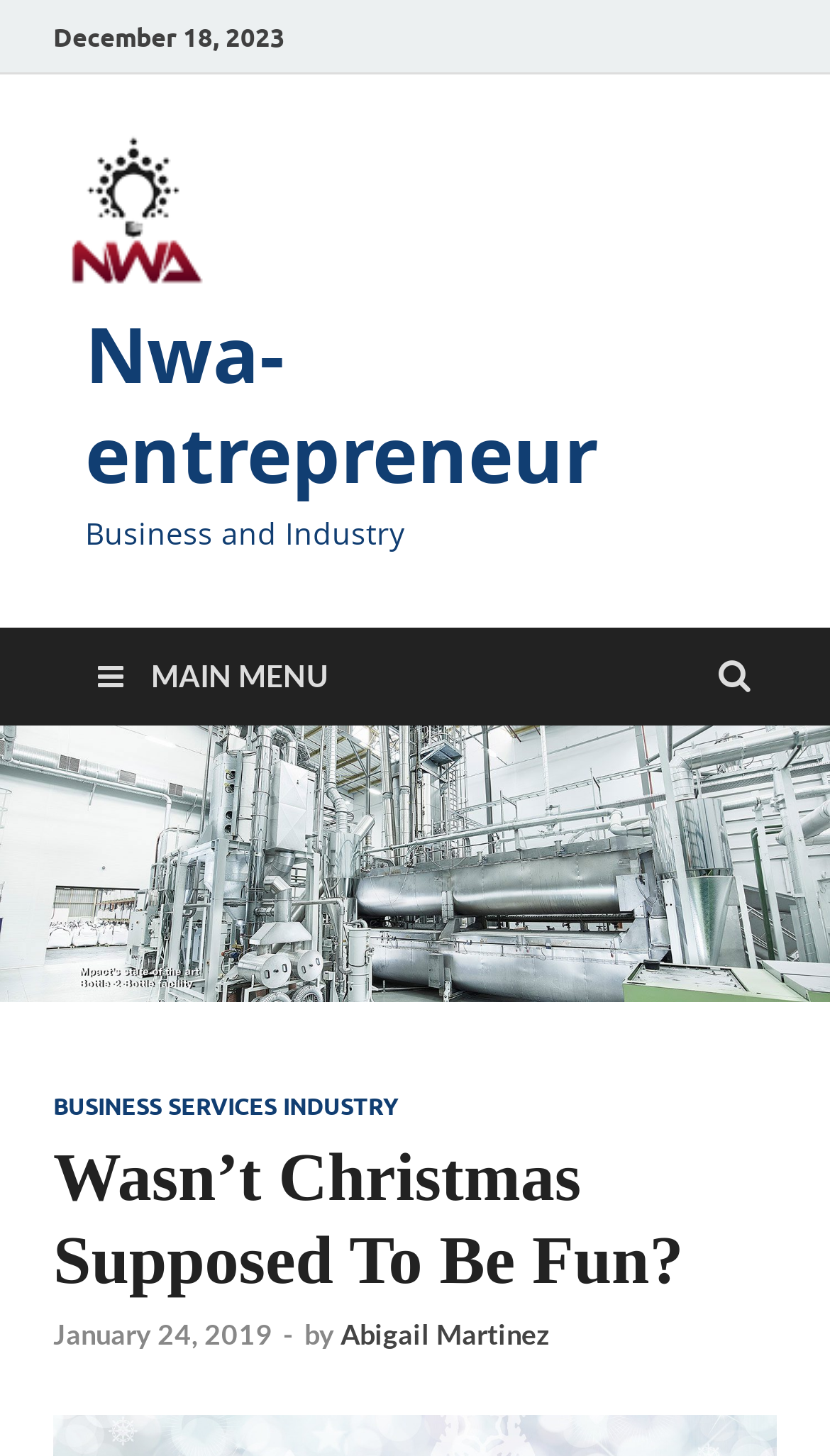Extract the bounding box coordinates for the UI element described as: "DOC HOME".

None